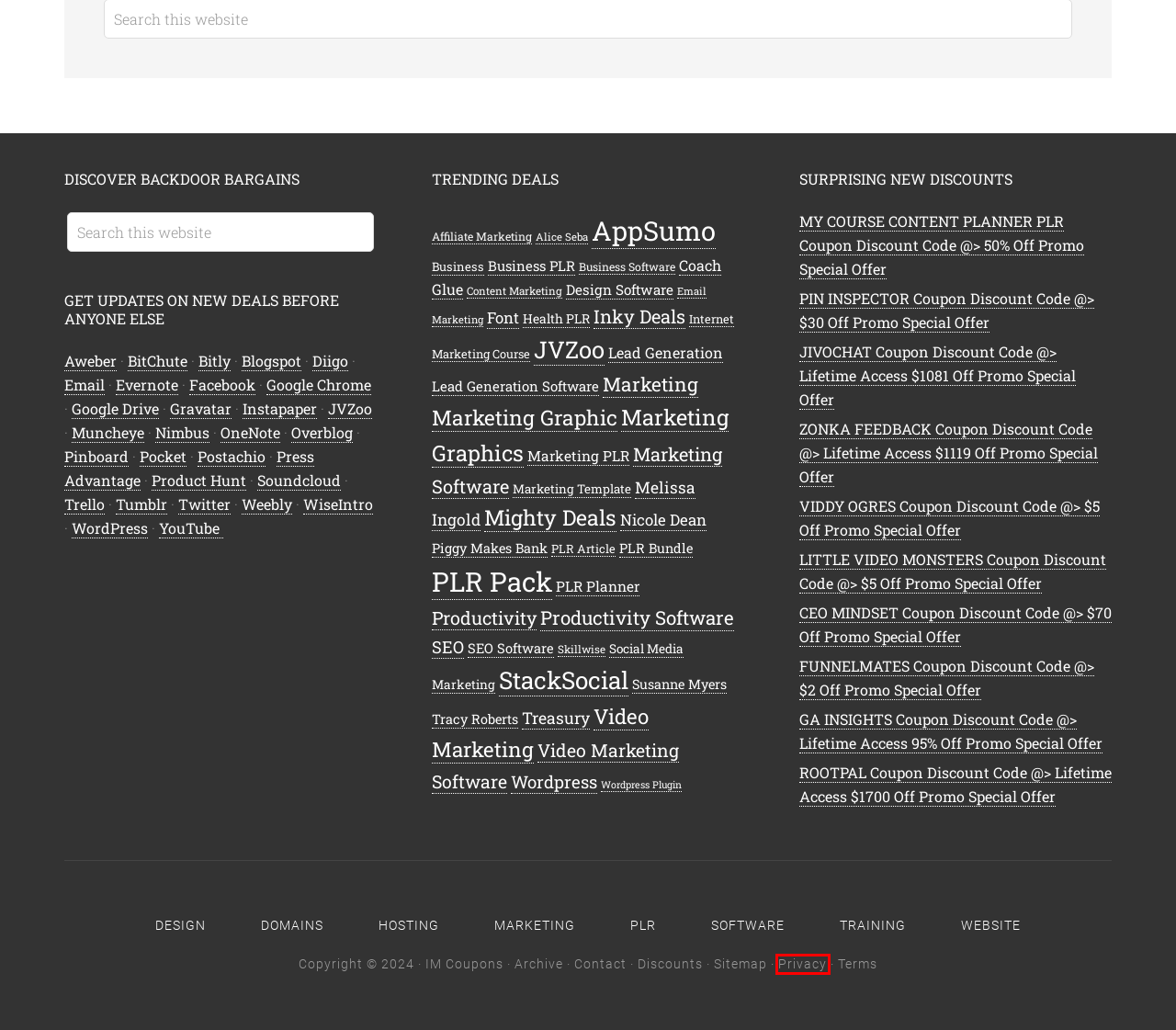You are provided with a screenshot of a webpage that includes a red rectangle bounding box. Please choose the most appropriate webpage description that matches the new webpage after clicking the element within the red bounding box. Here are the candidates:
A. Tracy Roberts Coupon Codes @> IM Coupons, Discounts & Promo Code Deals
B. Health PLR Coupon Codes @> IM Coupons, Discounts & Promo Code Deals
C. Treasury Coupon Codes @> IM Coupons, Discounts & Promo Code Deals
D. Privacy Policy • IM COUPONS : Deals, Discounts & Promo Coupon Codes
E. PLR Coupon Codes @> IM Coupons, Discounts & Promo Code Deals
F. Trello
G. Internet Marketing Training Coupon Codes @> IM Coupons, Discounts & Promo Code Deals
H. Productivity Software Coupon Codes @> IM Coupons, Discounts & Promo Code Deals

D